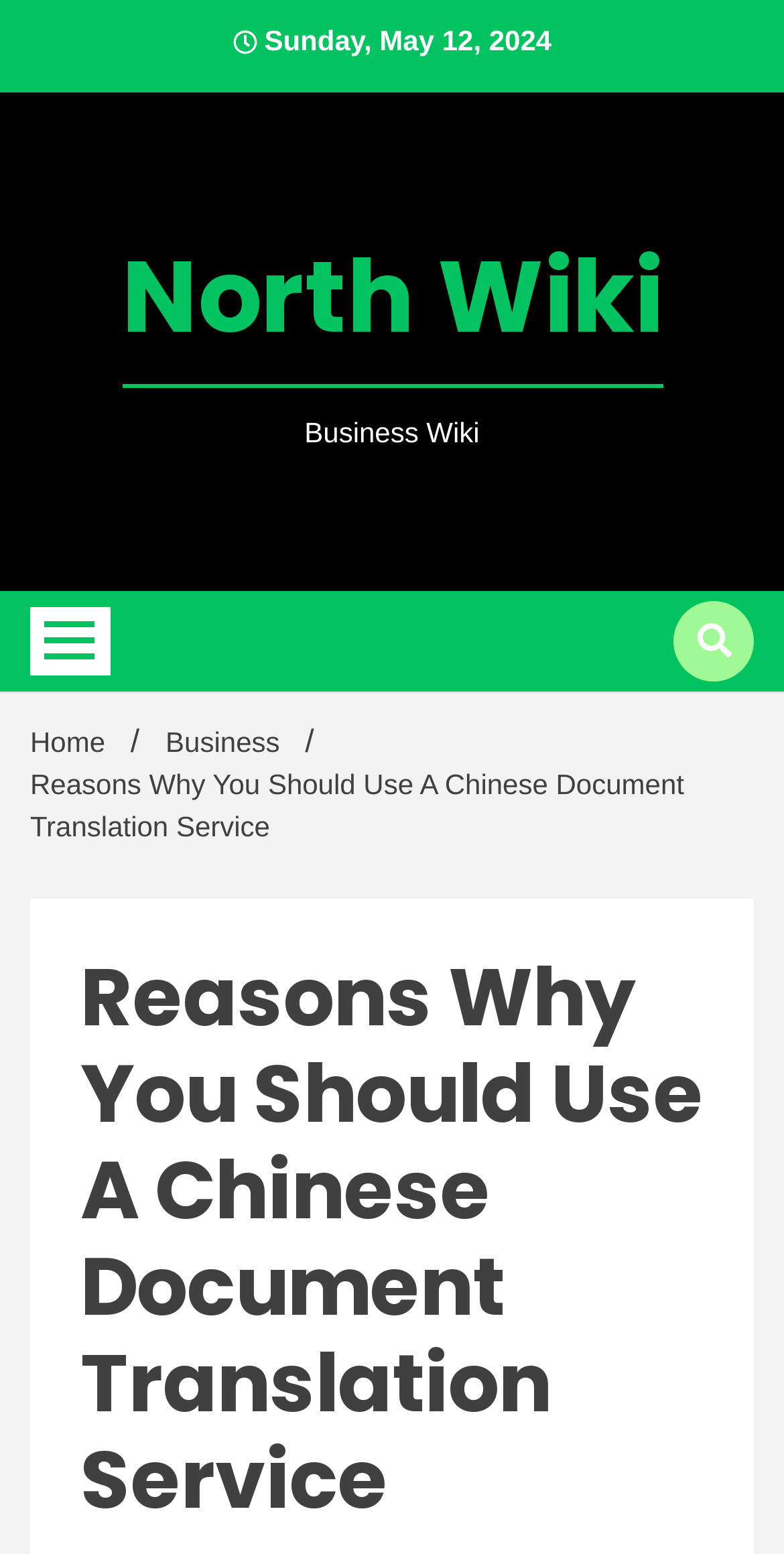Respond with a single word or phrase to the following question:
How many links are in the breadcrumbs navigation?

2